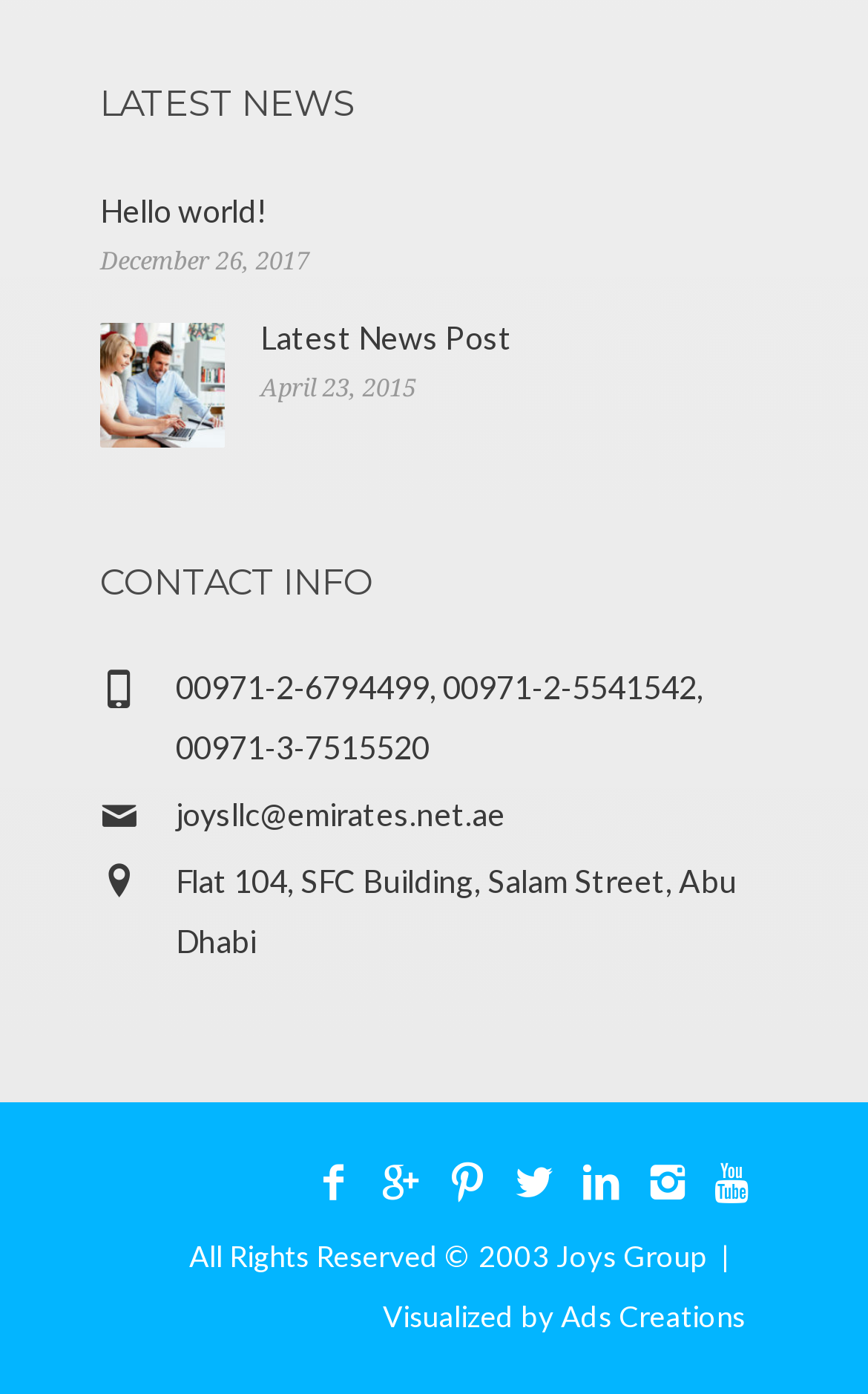Please find the bounding box coordinates of the element that needs to be clicked to perform the following instruction: "Contact via email". The bounding box coordinates should be four float numbers between 0 and 1, represented as [left, top, right, bottom].

[0.203, 0.57, 0.582, 0.597]